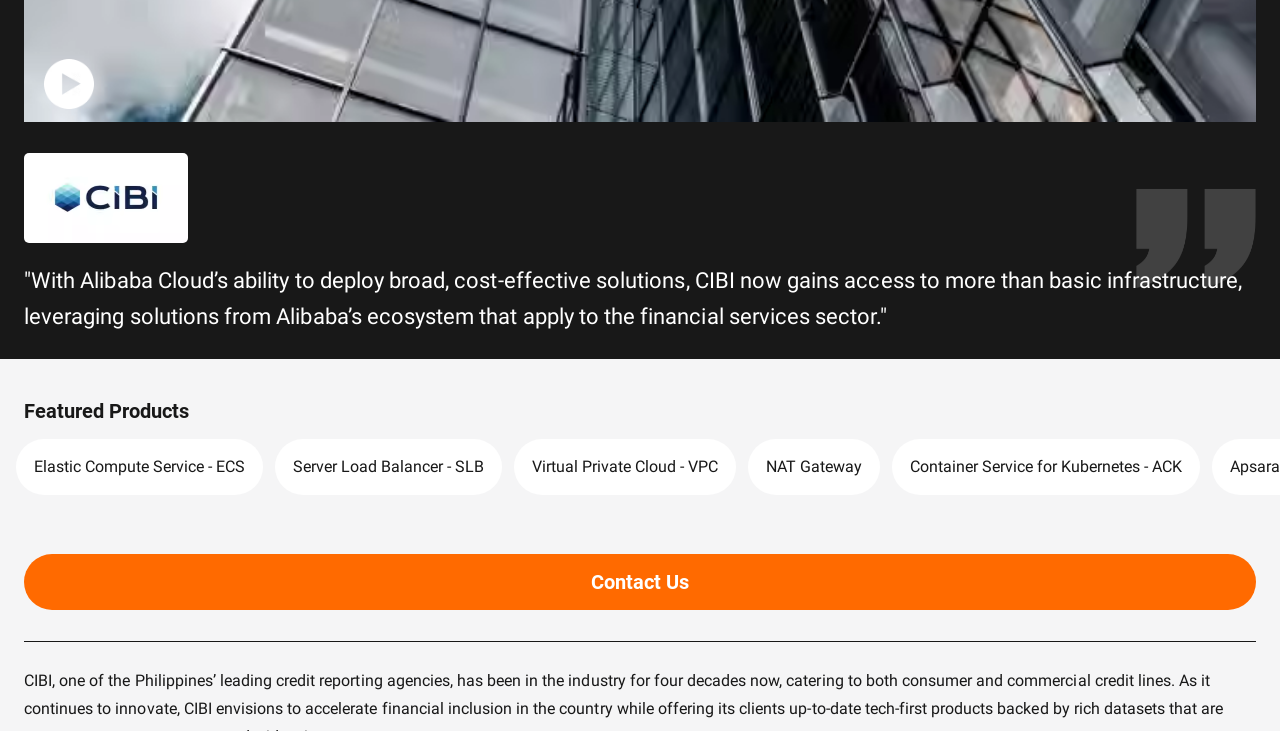Given the webpage screenshot, identify the bounding box of the UI element that matches this description: "NAT Gateway".

[0.584, 0.6, 0.688, 0.677]